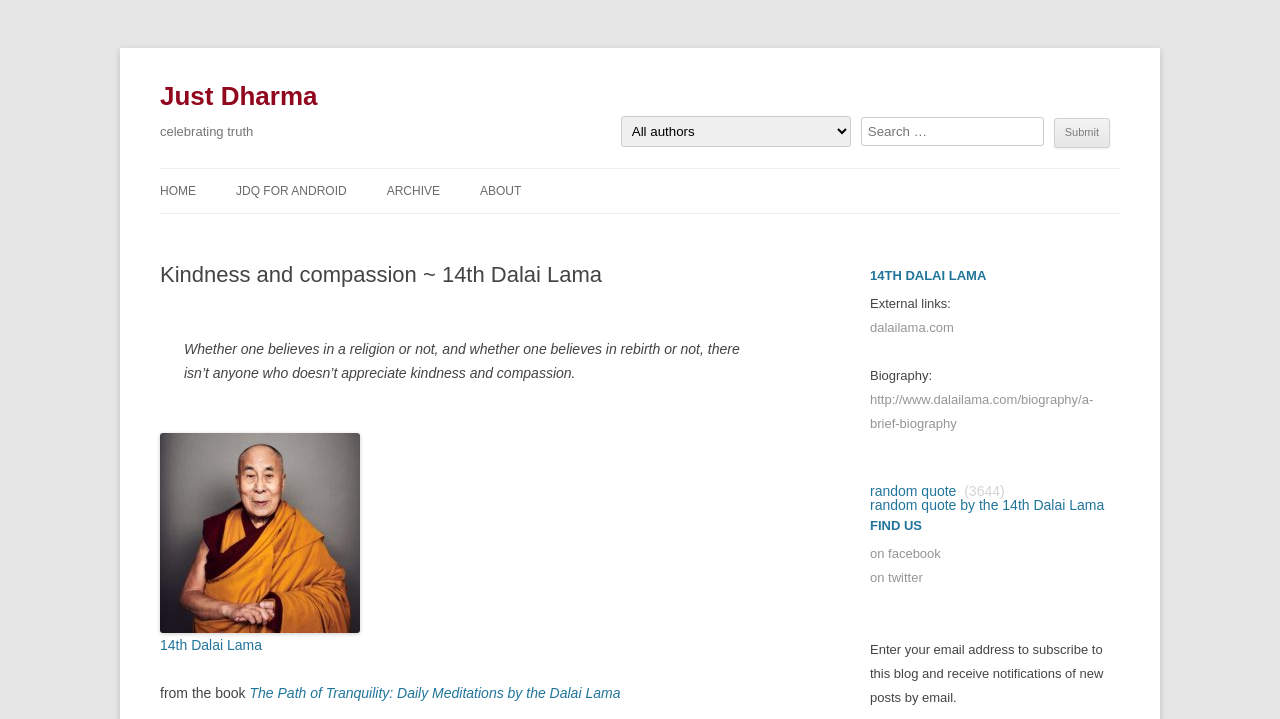Look at the image and answer the question in detail:
What is the topic of the quote on the webpage?

The quote on the webpage is from the 14th Dalai Lama, and it talks about kindness and compassion. This can be inferred from the text of the quote, which says 'Whether one believes in a religion or not, and whether one believes in rebirth or not, there isn’t anyone who doesn’t appreciate kindness and compassion.'